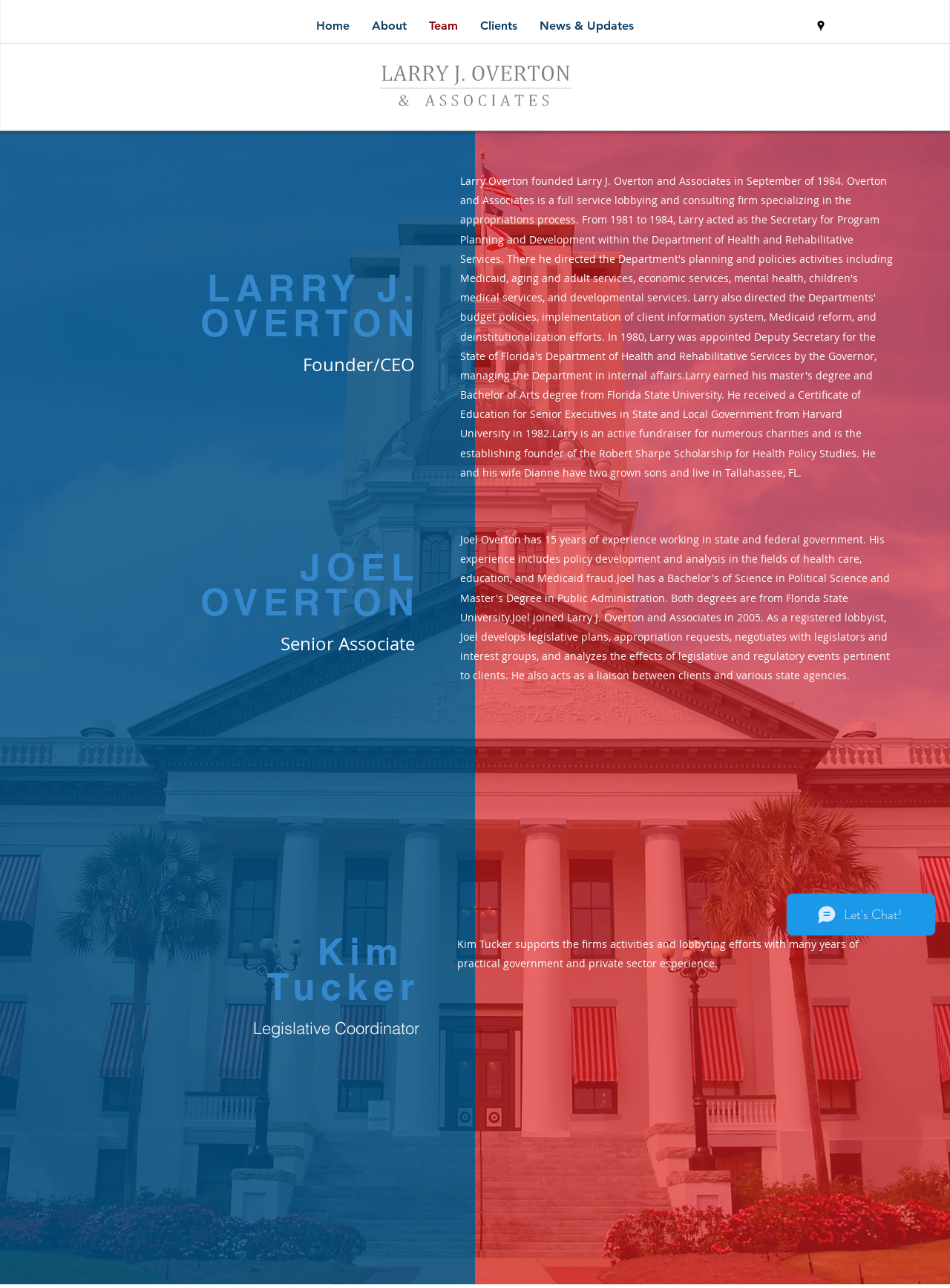How many team members are listed?
Can you give a detailed and elaborate answer to the question?

I counted the number of headings with names, which are Larry J. Overton, Joel T. Overton, James Card, Shannon Belmont, and Diane Gregg, and also found a description of Kim Tucker, so there are 5 team members listed.